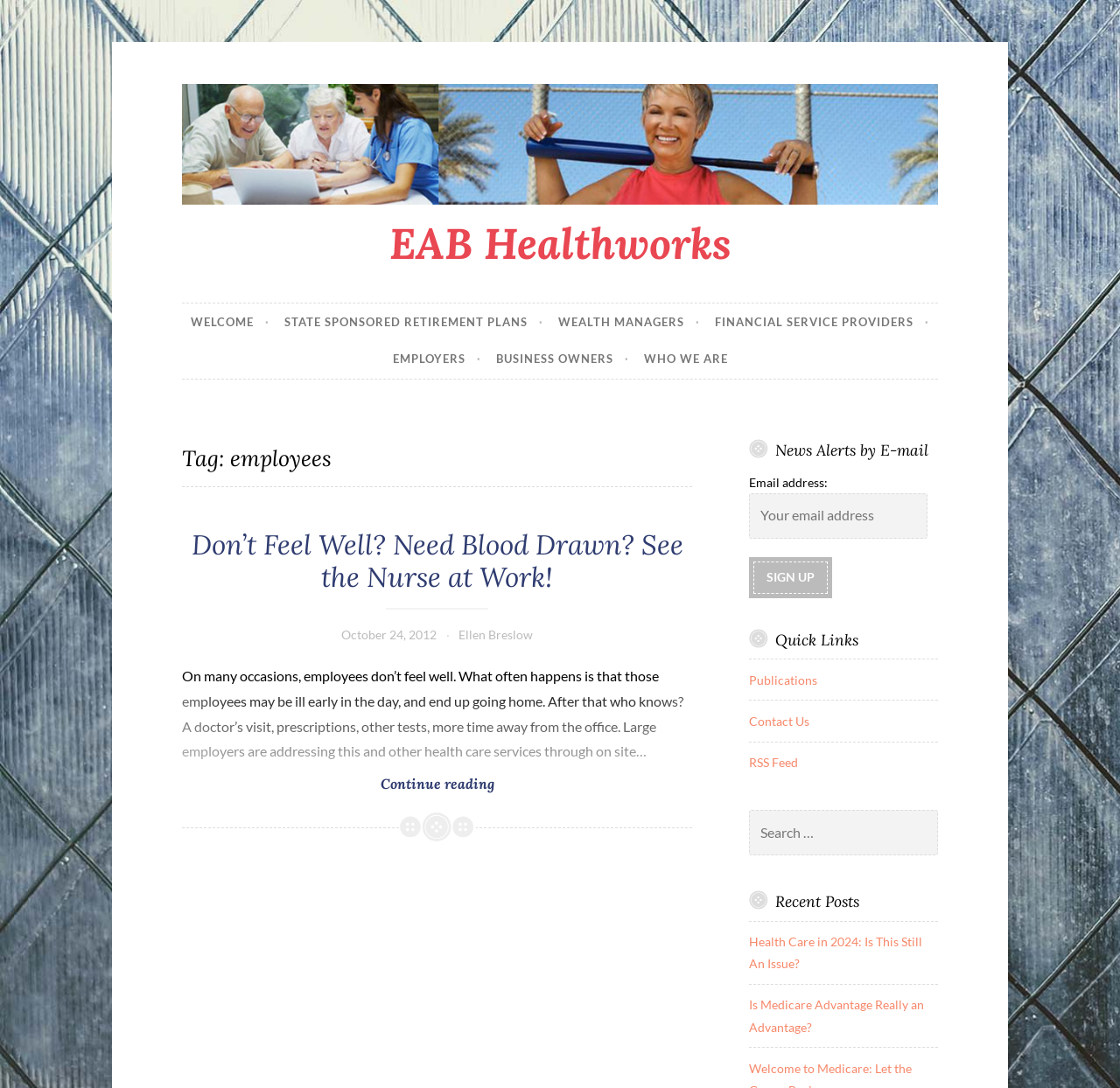Offer a meticulous caption that includes all visible features of the webpage.

The webpage is about EAB Healthworks, an organization that provides health-related services to employees. At the top, there is a link to skip to the content, followed by the company's name and a navigation menu with links to different sections, including "Welcome", "State Sponsored Retirement Plans", "Wealth Managers", and more.

Below the navigation menu, there is a main section that contains an article with a heading "Don’t Feel Well? Need Blood Drawn? See the Nurse at Work!" The article discusses the importance of on-site health care services for employees. The article is accompanied by a link to continue reading, a date "October 24, 2012", and the author's name "Ellen Breslow".

To the right of the article, there are several sections, including "News Alerts by E-mail", where users can enter their email address to sign up for news alerts. Below this section, there is a "Quick Links" section with links to "Publications", "Contact Us", and "RSS Feed". Further down, there is a search bar where users can search for specific content.

Finally, at the bottom of the page, there is a "Recent Posts" section with links to two recent articles, "Health Care in 2024: Is This Still An Issue?" and "Is Medicare Advantage Really an Advantage?".